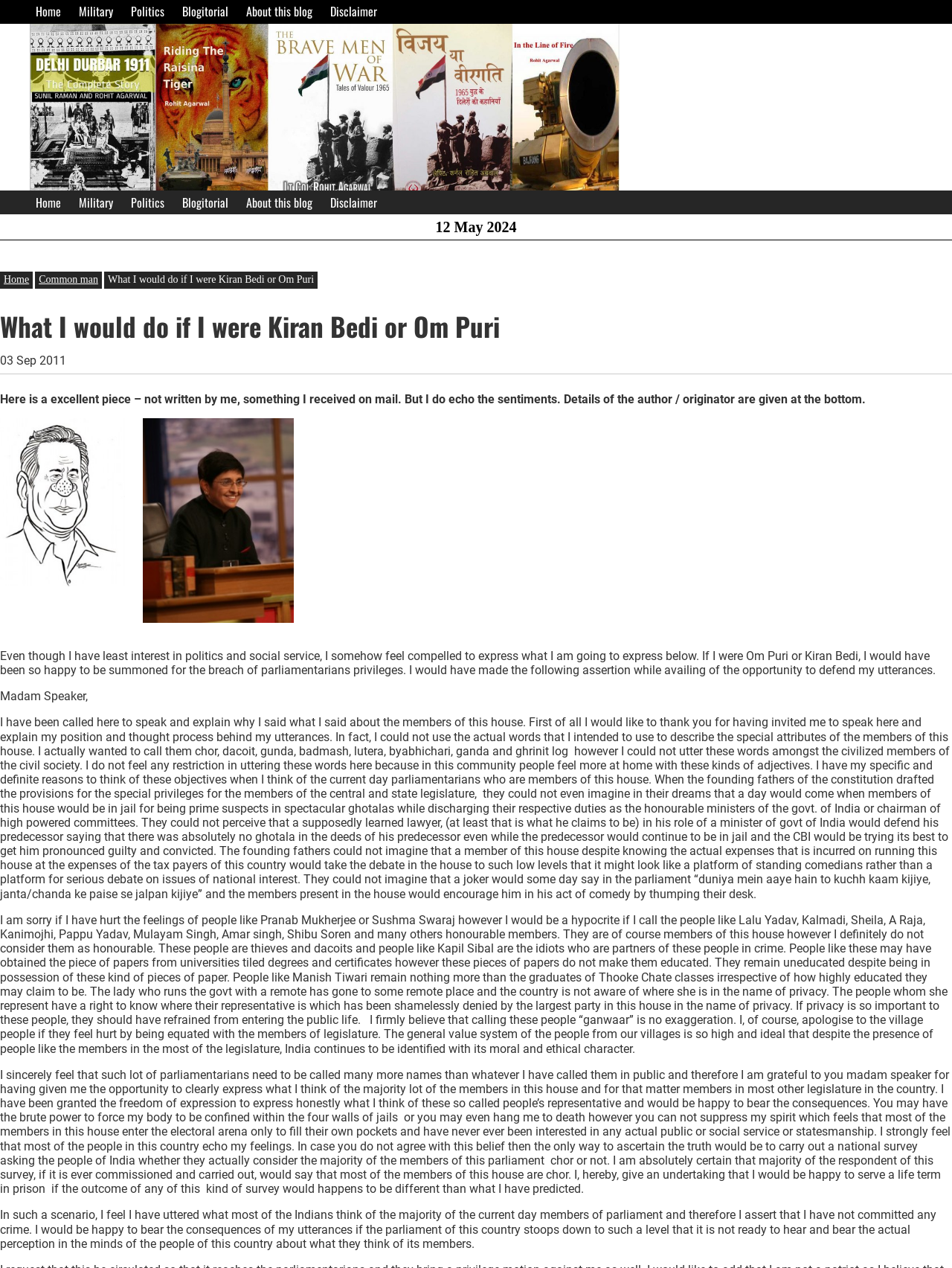Look at the image and write a detailed answer to the question: 
What is the author's attitude towards the concept of privacy in public life?

The author's attitude towards the concept of privacy in public life can be inferred from the text 'If privacy is so important to these people, they should have refrained from entering the public life.' The author believes that public figures should not expect privacy, and that it is not important in public life.